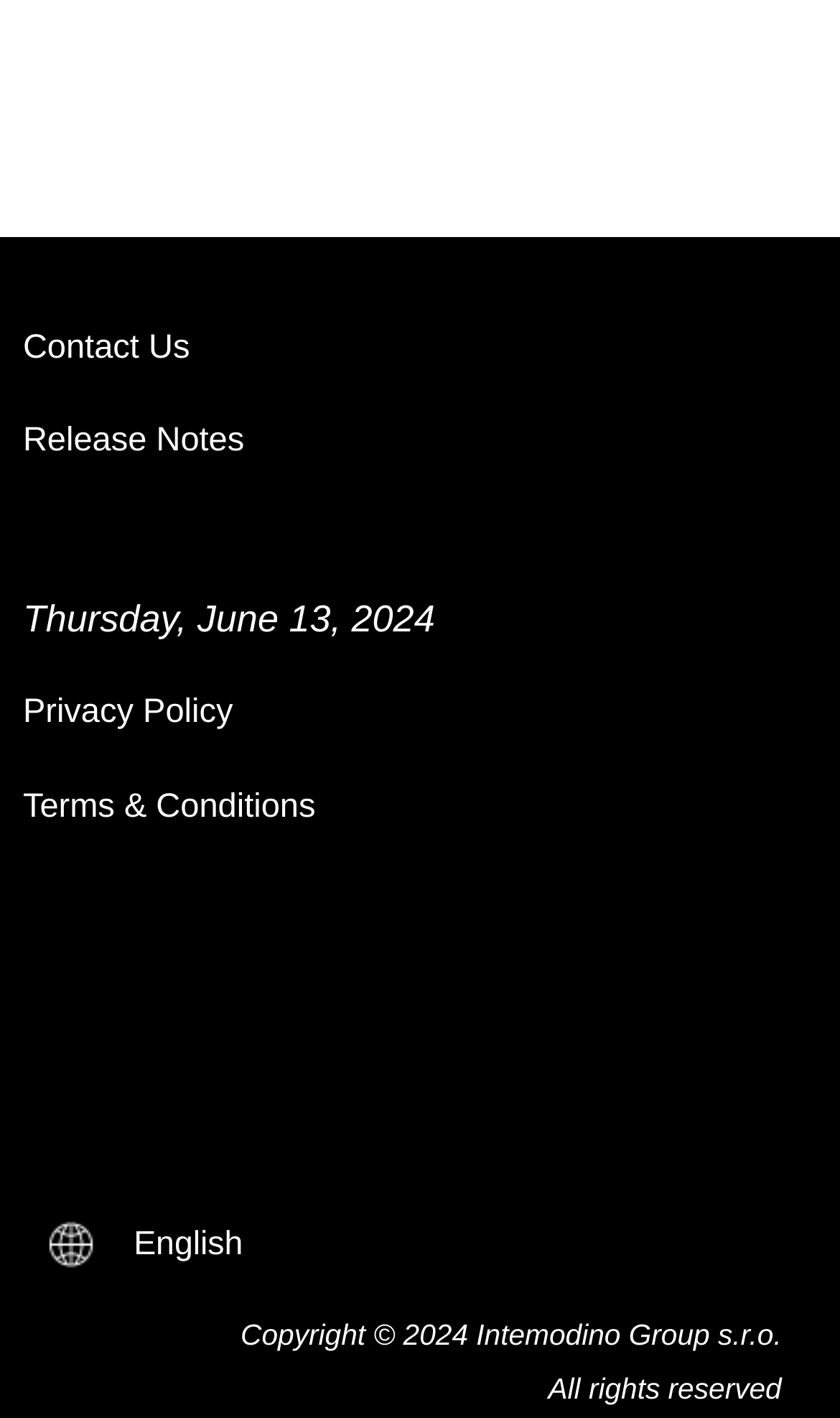Please give a succinct answer using a single word or phrase:
How many links are present in the top section of the webpage?

2